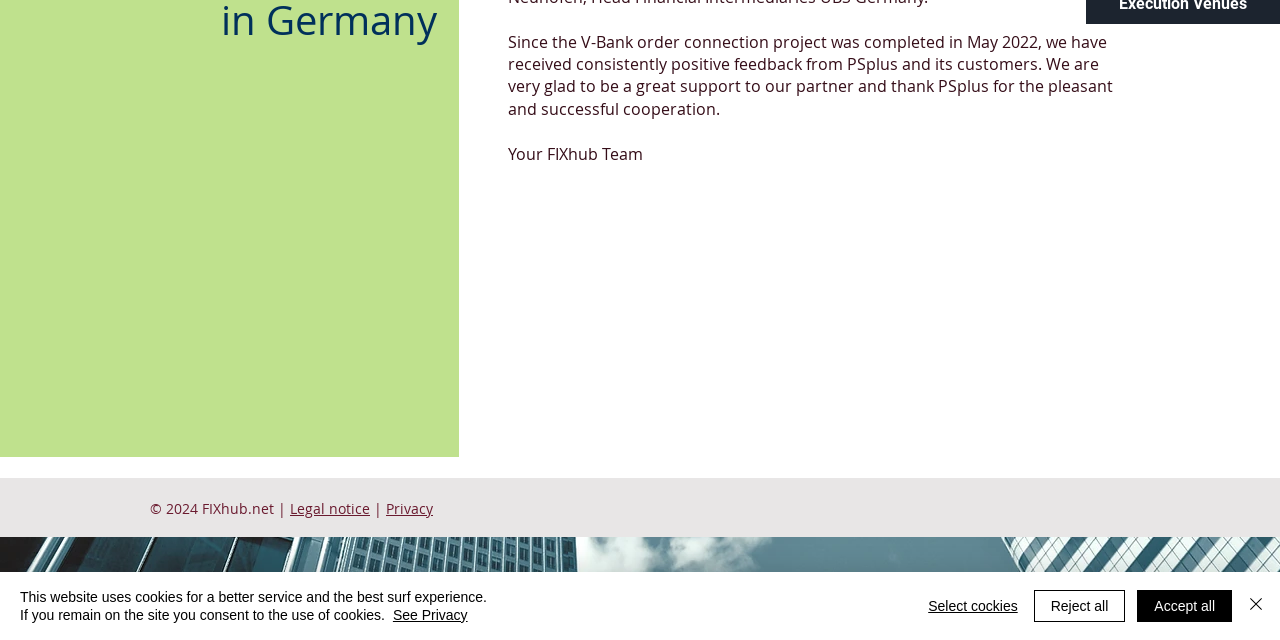Given the element description: "See Privacy", predict the bounding box coordinates of this UI element. The coordinates must be four float numbers between 0 and 1, given as [left, top, right, bottom].

[0.307, 0.948, 0.365, 0.973]